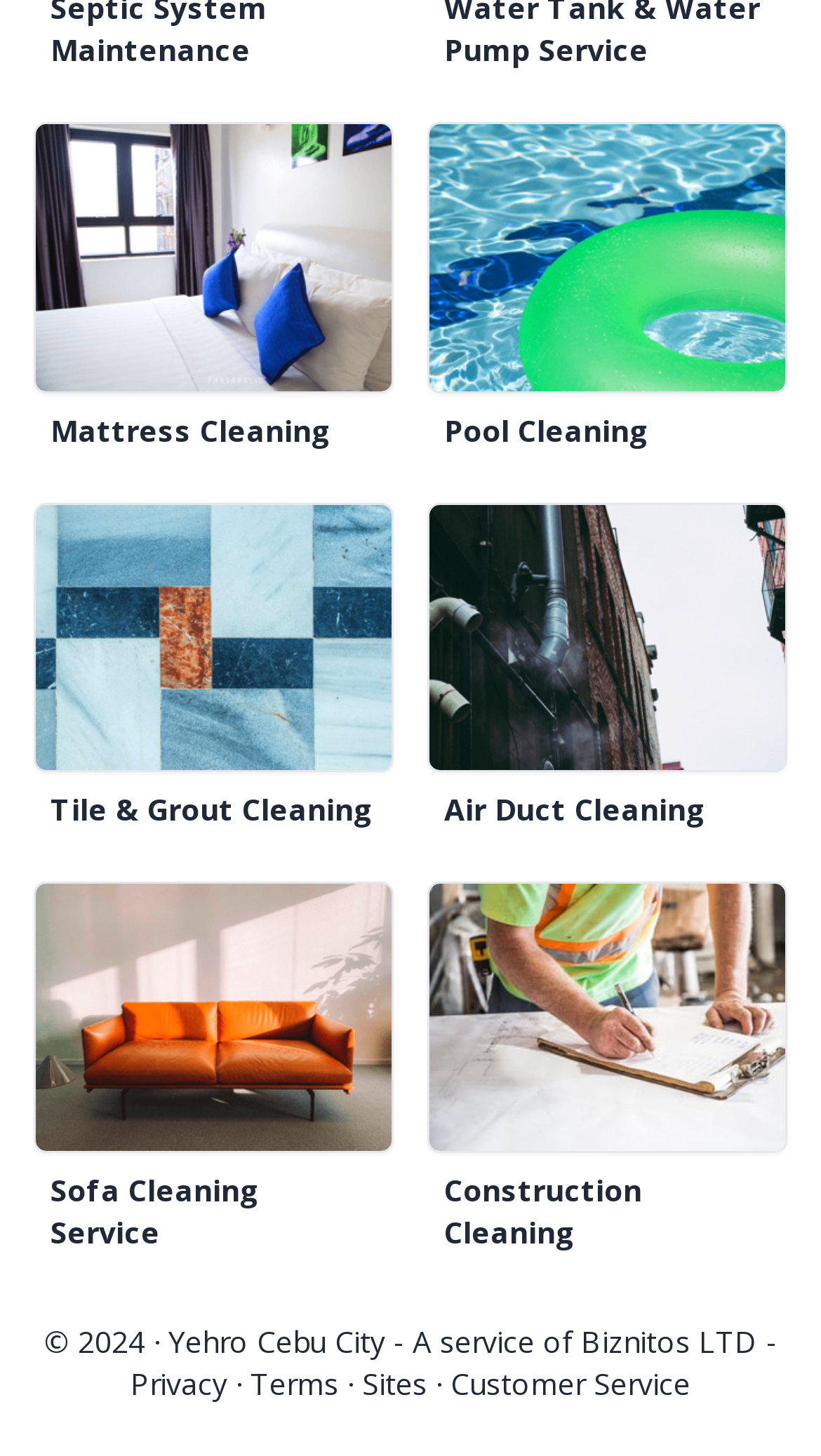Please determine the bounding box coordinates of the element's region to click in order to carry out the following instruction: "Click on Mattress Cleaner Cebu City". The coordinates should be four float numbers between 0 and 1, i.e., [left, top, right, bottom].

[0.041, 0.083, 0.479, 0.27]